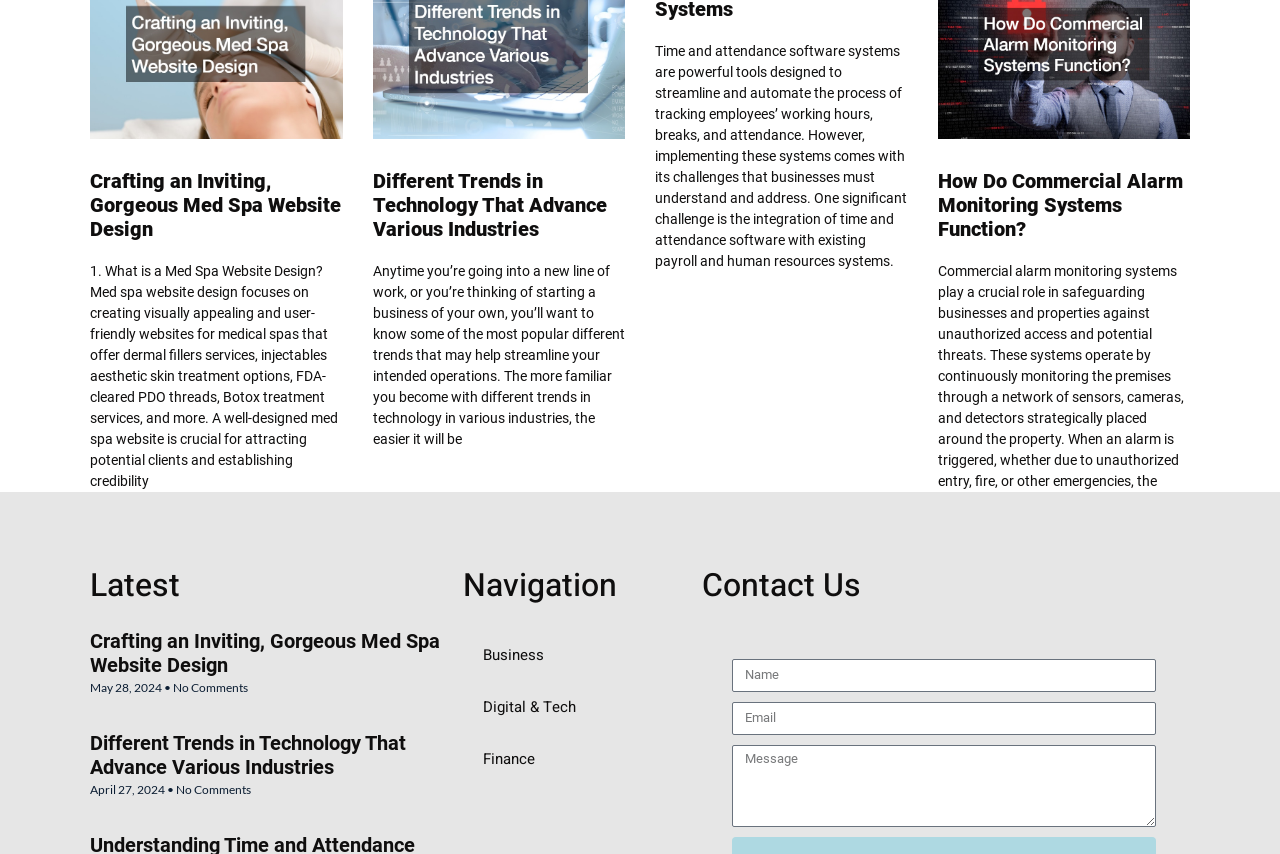Find the bounding box coordinates of the area that needs to be clicked in order to achieve the following instruction: "Click on the business category in the navigation menu". The coordinates should be specified as four float numbers between 0 and 1, i.e., [left, top, right, bottom].

[0.362, 0.736, 0.533, 0.797]